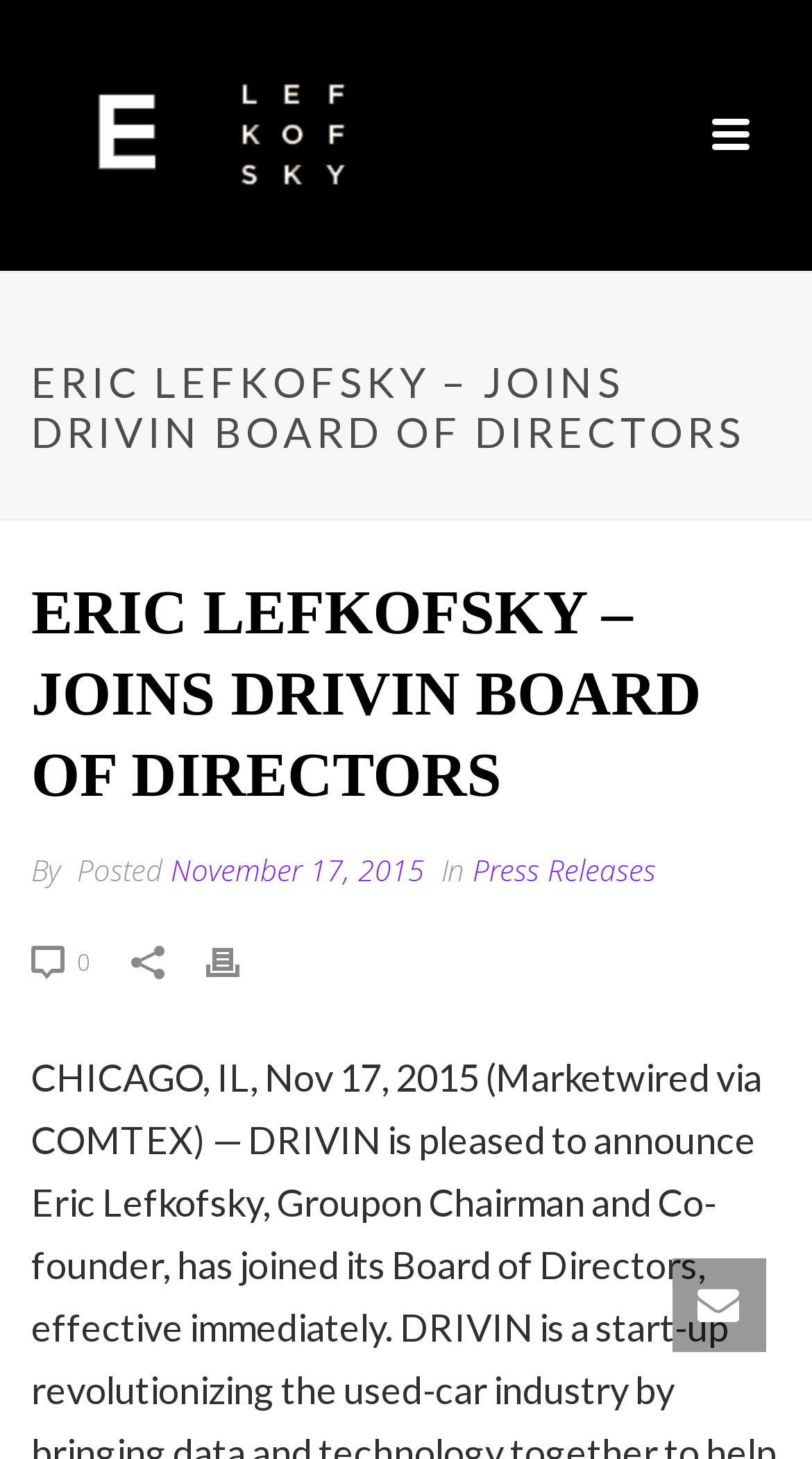Give a detailed explanation of the elements present on the webpage.

The webpage is about Eric Lefkofsky, an entrepreneur and philanthropist, joining the Board of Directors of DRIVIN. At the top-left corner, there is an image of Eric Lefkofsky with a description of his role as the founder and CEO of Tempus, a technology company advancing precision medicine through artificial intelligence in healthcare.

Below the image, there is a prominent heading "ERIC LEFKOFSKY – JOINS DRIVIN BOARD OF DIRECTORS" that spans almost the entire width of the page. This heading is repeated again below, with a slightly larger font size.

To the right of the second heading, there is a section with the author's name "By" followed by a timestamp "November 17, 2015" and a category "Press Releases". This section is positioned in the middle of the page, slightly above the center.

On the left side of the page, there are three links: "0", "Print", and an empty link. Each of these links has a small icon next to it. The "0" link is positioned above the "Print" link.

At the bottom-right corner of the page, there are two links with small icons next to them. These links are positioned close to each other.

Overall, the webpage has a simple layout with a focus on the announcement of Eric Lefkofsky joining the Board of Directors of DRIVIN.